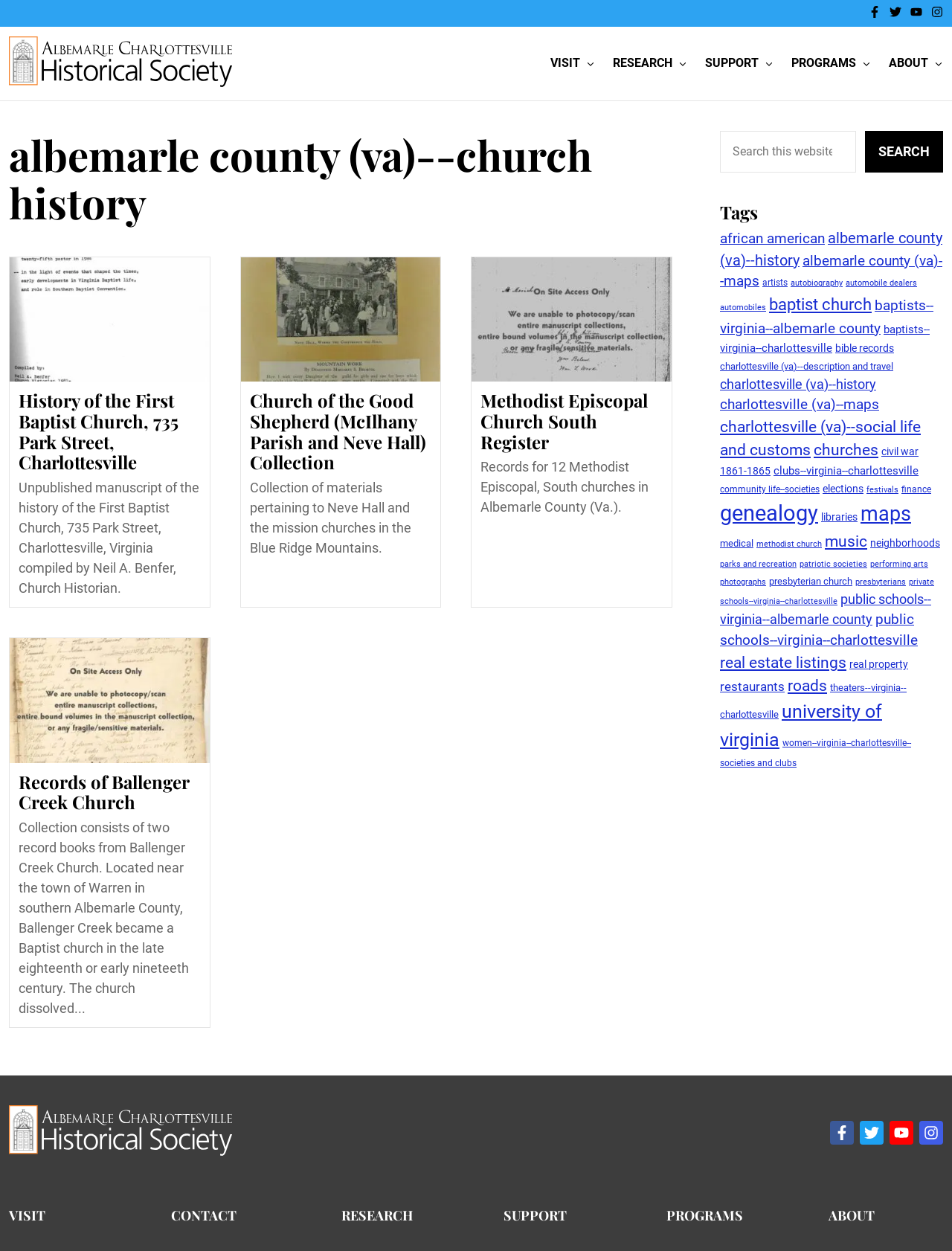Please specify the bounding box coordinates of the clickable region necessary for completing the following instruction: "Explore the tags". The coordinates must consist of four float numbers between 0 and 1, i.e., [left, top, right, bottom].

[0.756, 0.162, 0.991, 0.178]